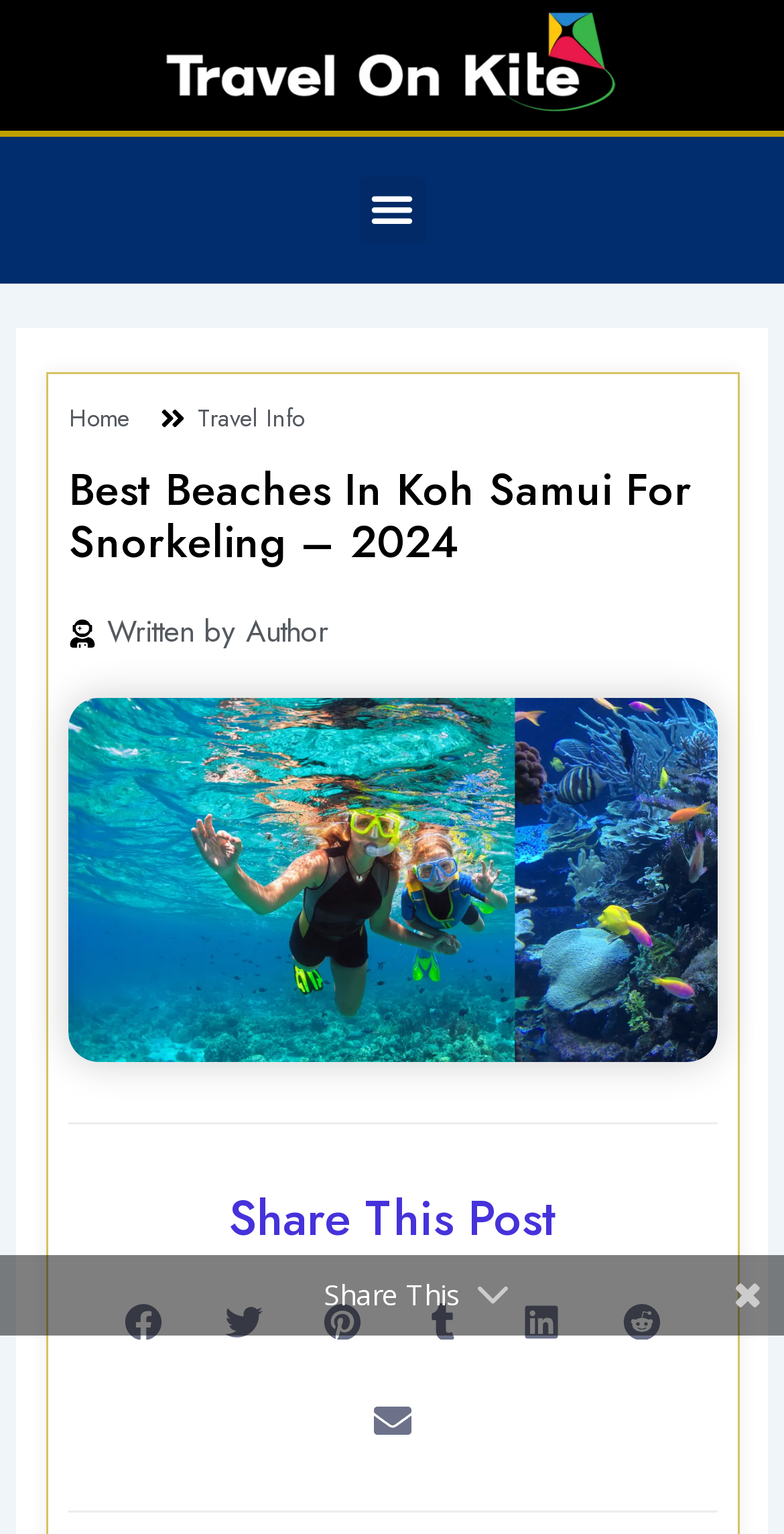Is the menu toggle button expanded?
Use the screenshot to answer the question with a single word or phrase.

No